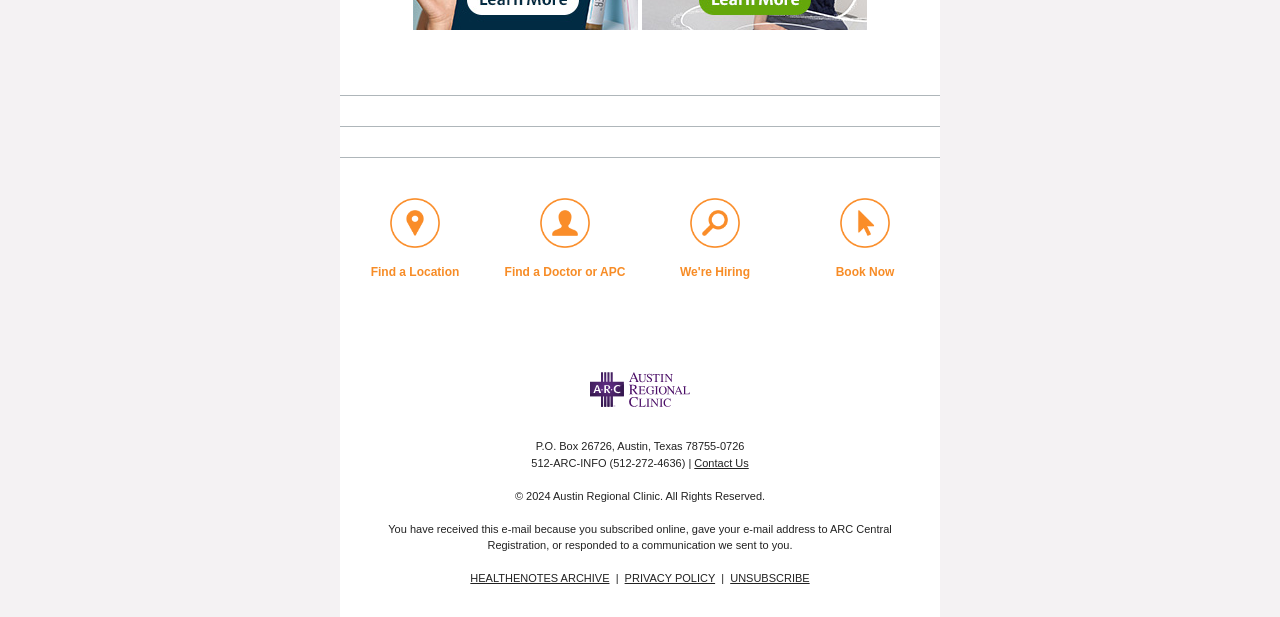What is the address of the Austin Regional Clinic?
Use the screenshot to answer the question with a single word or phrase.

P.O. Box 26726, Austin, Texas 78755-0726